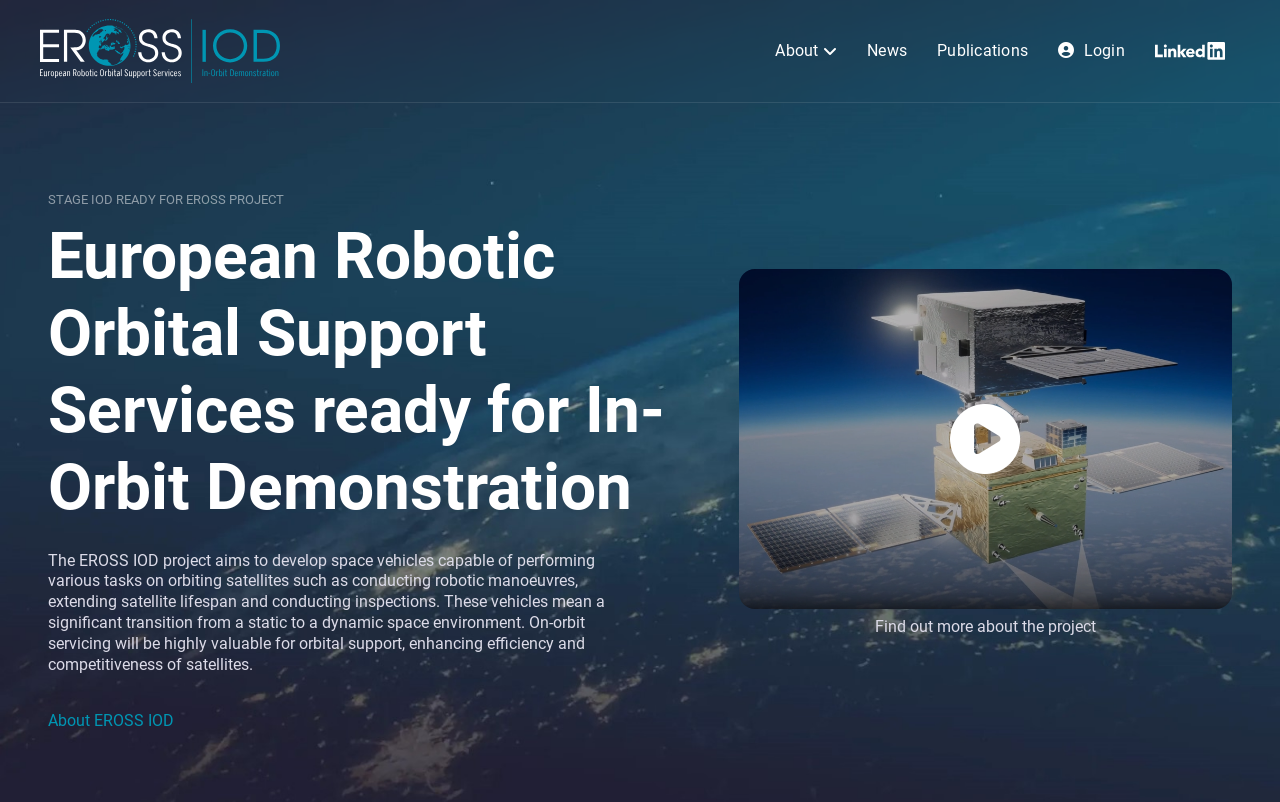Using the webpage screenshot, locate the HTML element that fits the following description and provide its bounding box: "About EROSS IOD".

[0.038, 0.886, 0.136, 0.91]